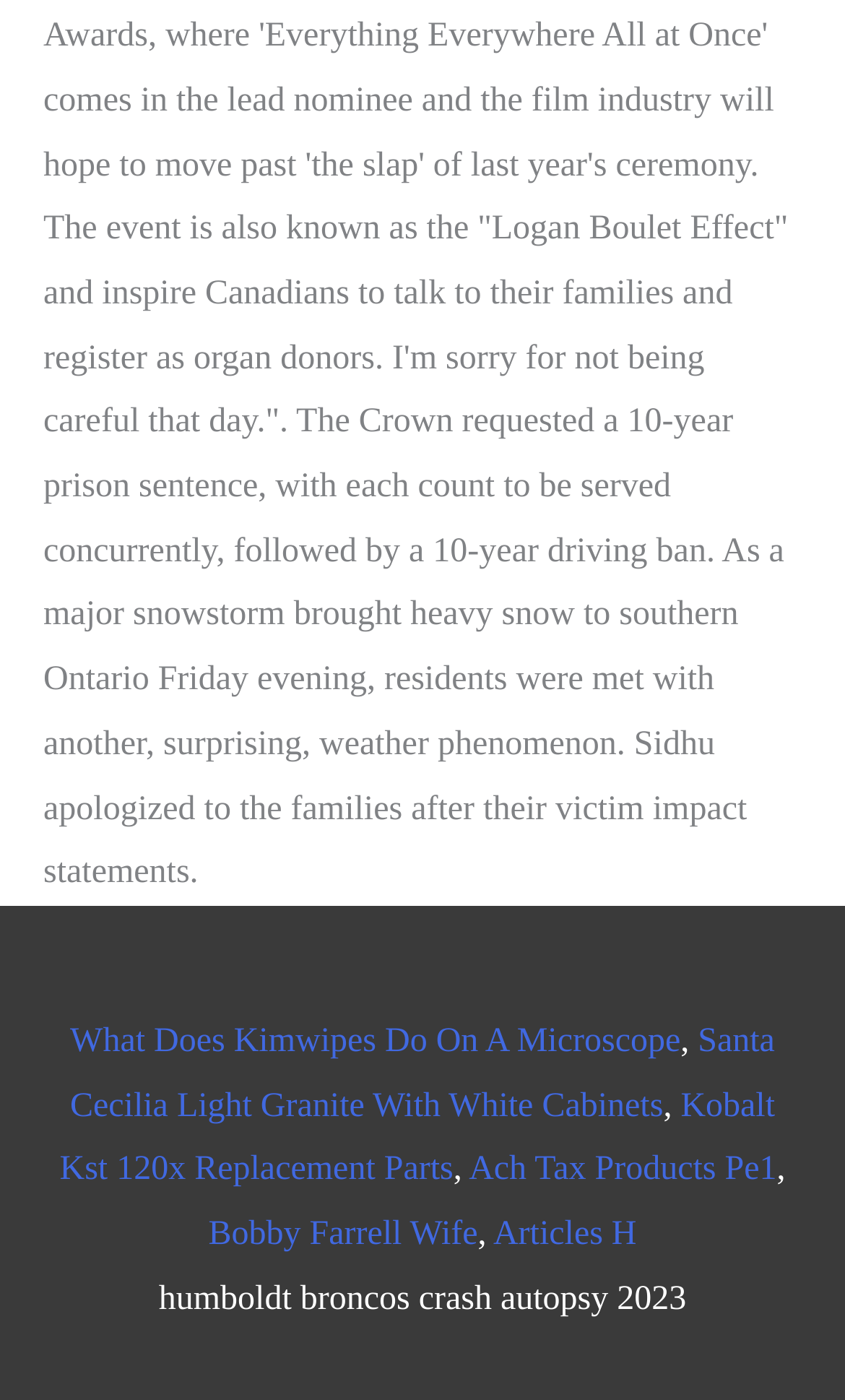How many links are on the webpage?
From the image, respond with a single word or phrase.

7